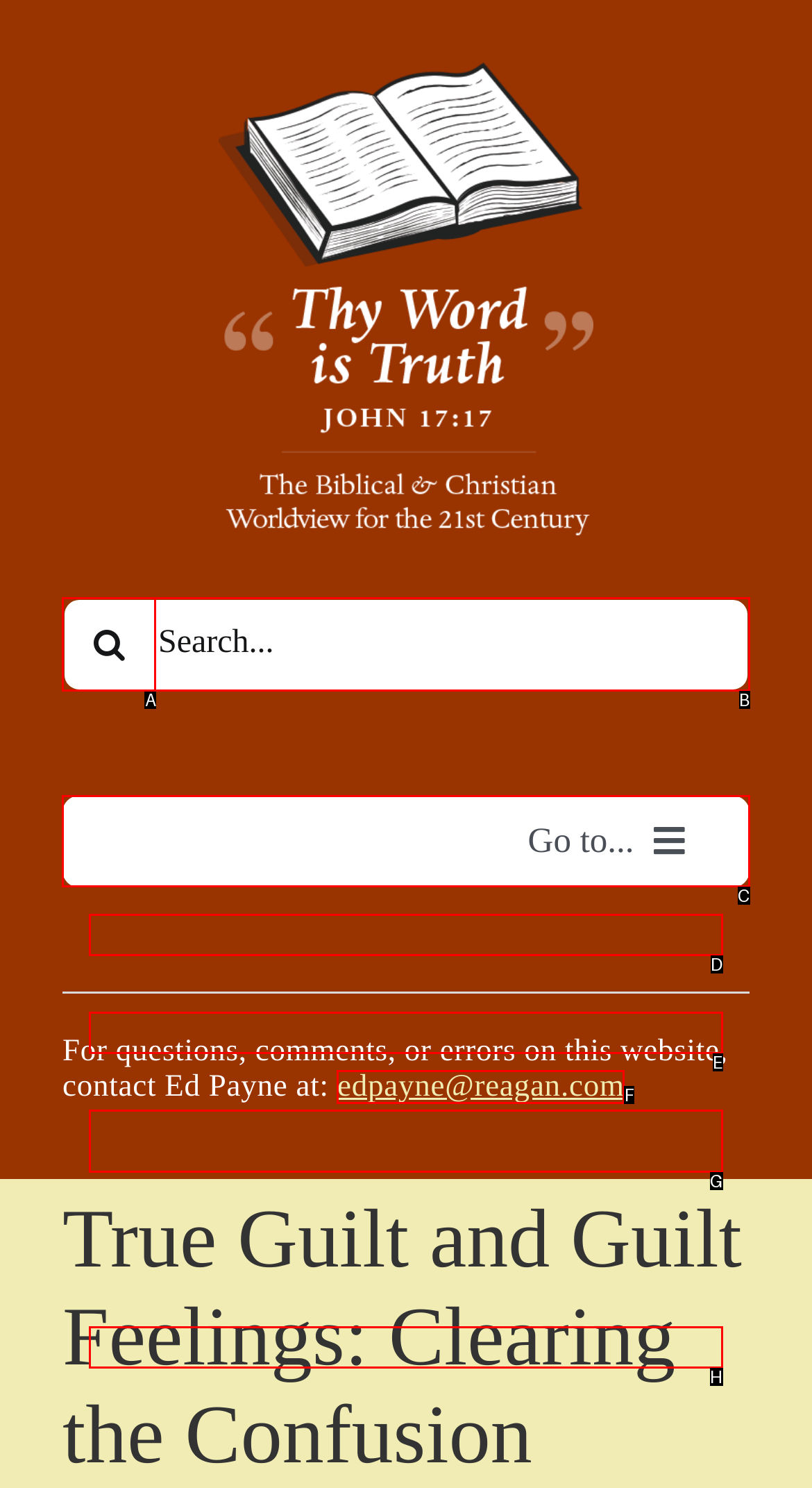From the options shown, which one fits the description: The Effective Christian Life? Respond with the appropriate letter.

H